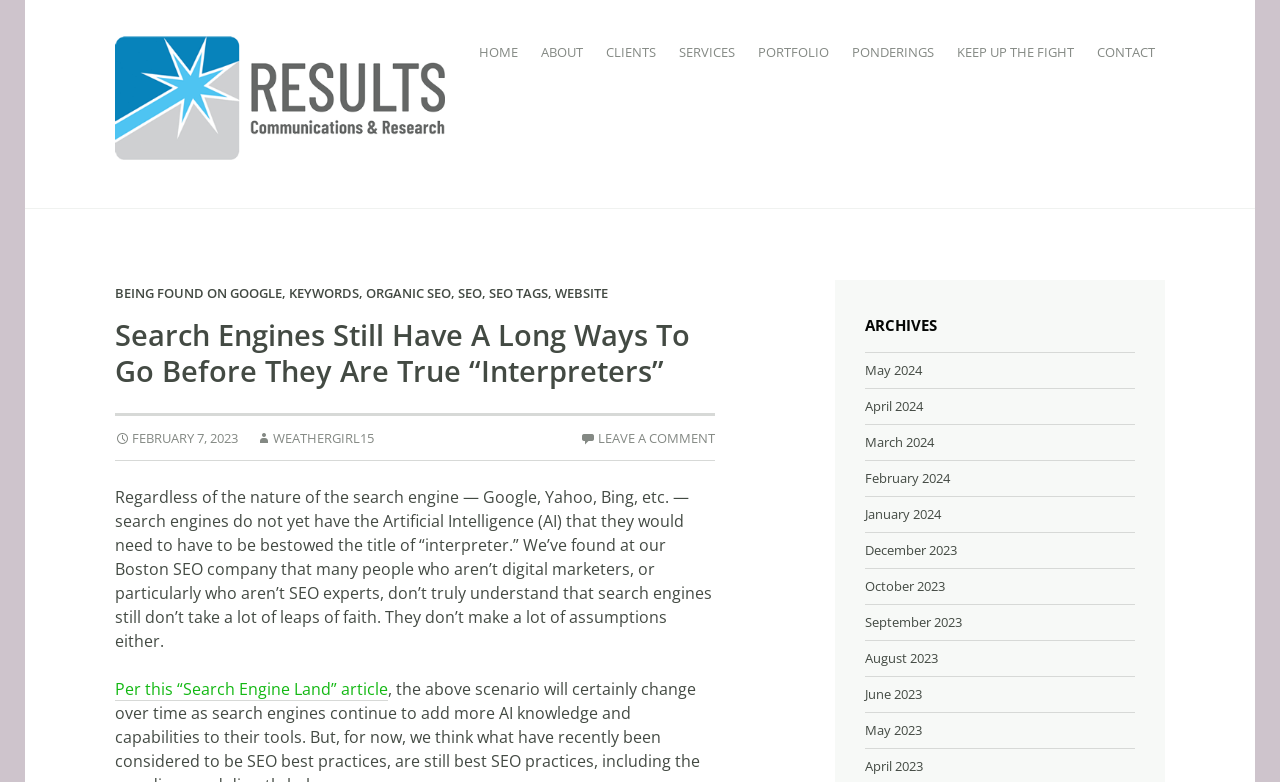Identify the bounding box coordinates of the area you need to click to perform the following instruction: "Visit the 'ARCHIVES' section".

[0.676, 0.404, 0.887, 0.427]